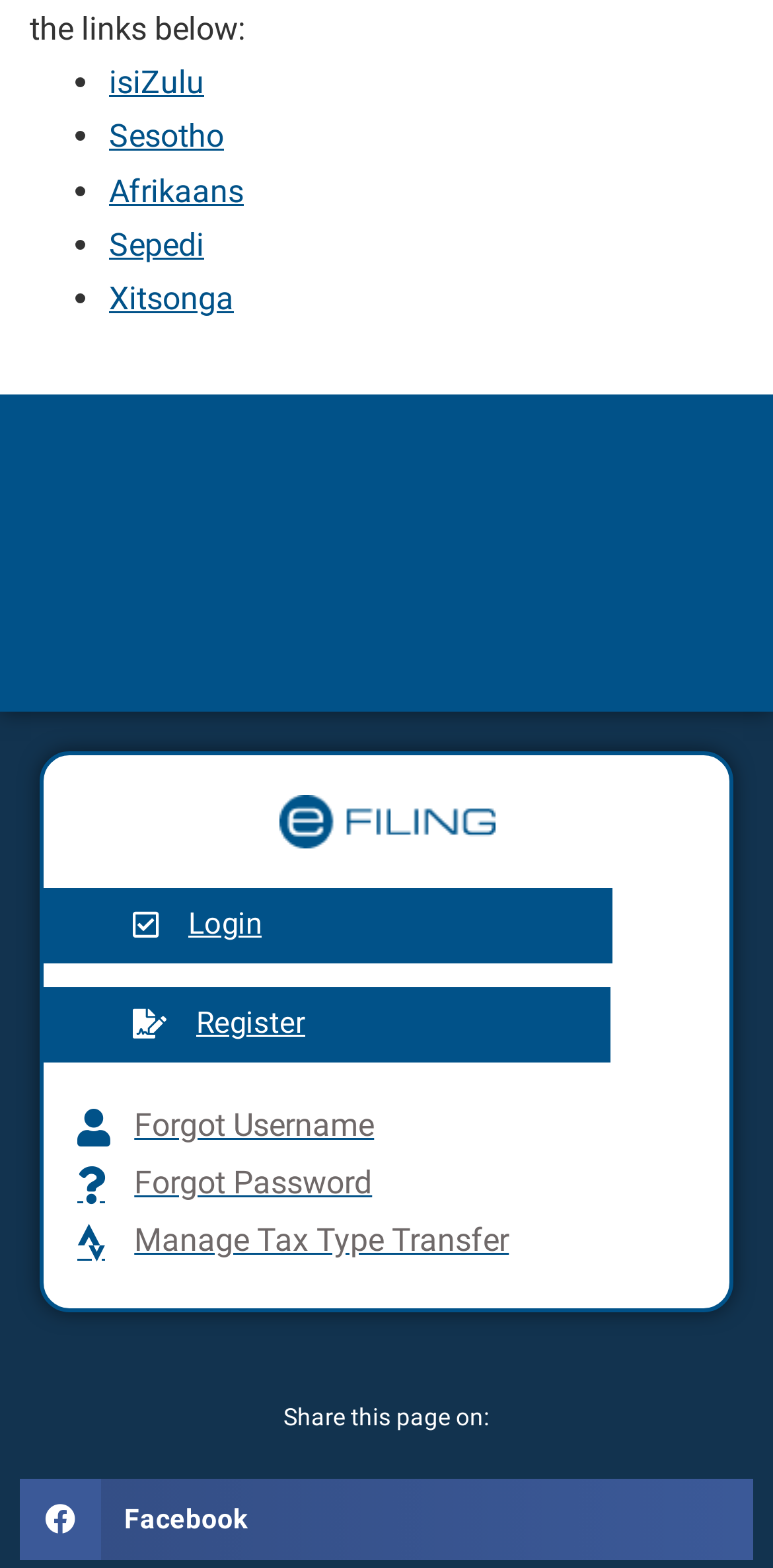What is the purpose of the 'e-filing' image?
Refer to the image and give a detailed answer to the query.

The 'e-filing' image is present on the webpage, but its purpose is not explicitly stated. It might be related to electronic filing of tax returns or other documents, but without more context, it's difficult to determine its exact purpose.